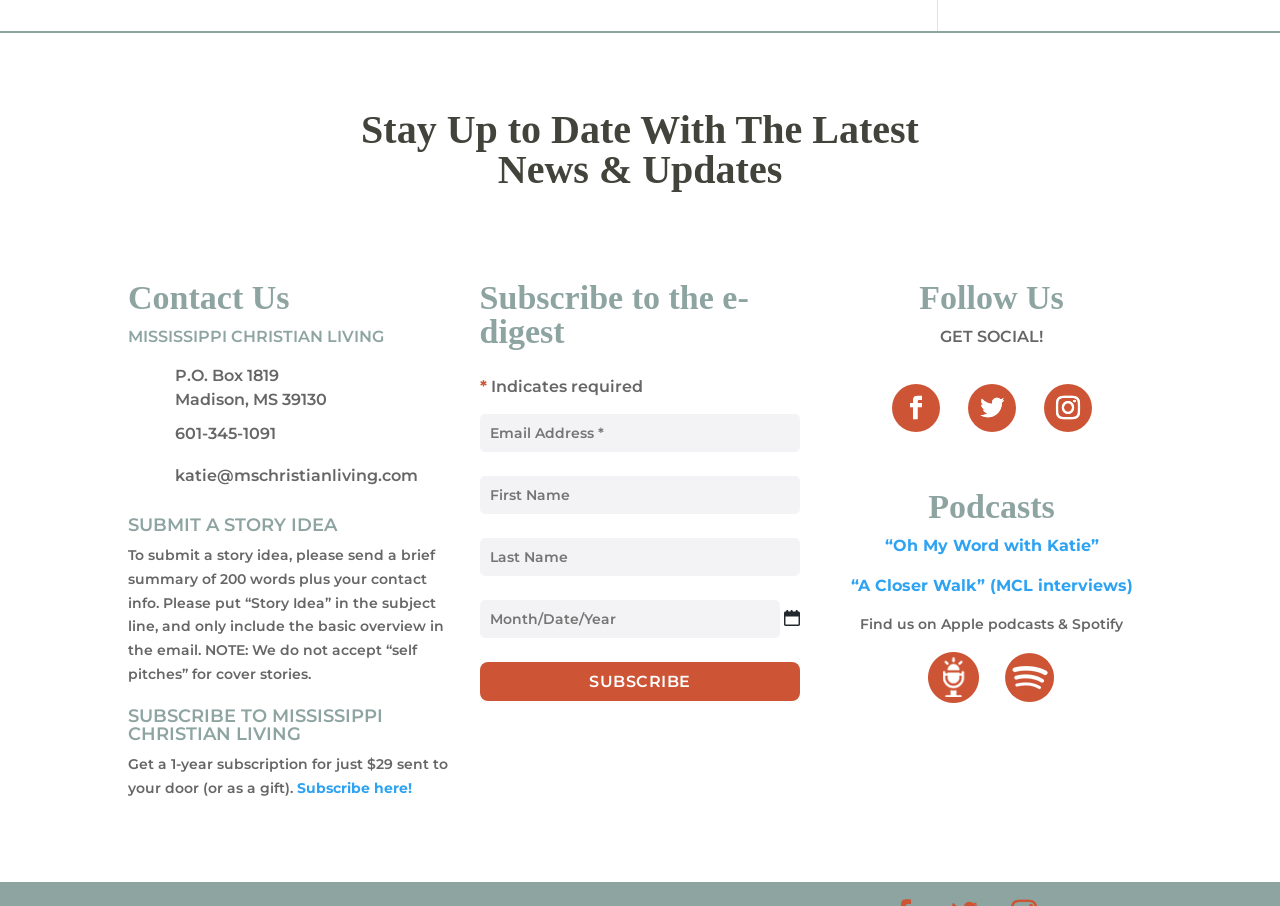Determine the bounding box coordinates for the clickable element to execute this instruction: "Subscribe here!". Provide the coordinates as four float numbers between 0 and 1, i.e., [left, top, right, bottom].

[0.229, 0.859, 0.322, 0.879]